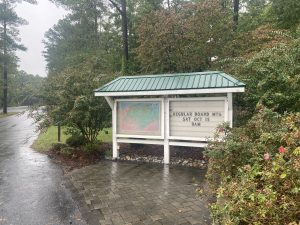Answer the question below with a single word or a brief phrase: 
What is the purpose of the structure?

Communication tool